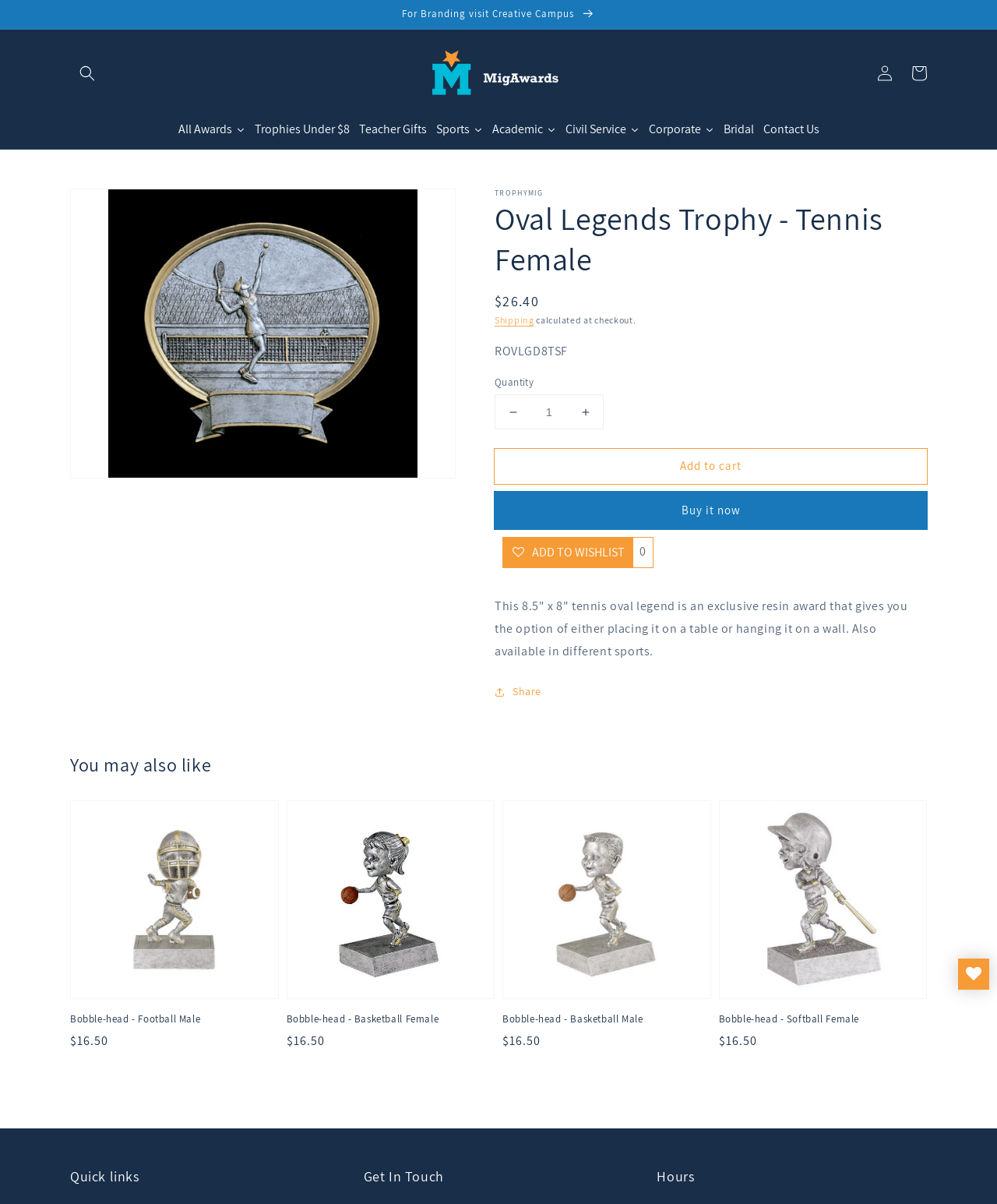Describe every aspect of the webpage comprehensively.

This webpage is about a product, specifically an oval legend trophy for tennis, female version. At the top, there is an announcement section with a link to "Creative Campus" for branding. Below that, there is a search button and a link to "MigAwards" with its logo. 

On the left side, there are several links to different categories, including "All Awards", "Trophies Under $8", "Teacher Gifts", "Sports", "Academic", "Civil Service", "Corporate", and "Bridal". Each of these links has a small image next to it. 

On the right side, there are links to "Log in" and "Cart". Below that, there is a main section that displays the product information. The product image is shown on the left, and on the right, there is a heading with the product name, "Oval Legends Trophy - Tennis Female". Below the heading, there is a description of the product, which is an exclusive resin award that can be placed on a table or hung on a wall. 

Under the product description, there are buttons to "Add to cart", "Buy it now", and "Add to Wishlist". There is also a section to select the quantity of the product. 

Further down, there is a section titled "You may also like" that displays four other products, each with an image, a heading with the product name, and a regular price. These products are bobble-heads for football, basketball, and softball. 

At the bottom of the page, there are headings for "Quick links", "Get In Touch", and "Hours". There is also a link to "MY WISHLIST" on the bottom right corner.